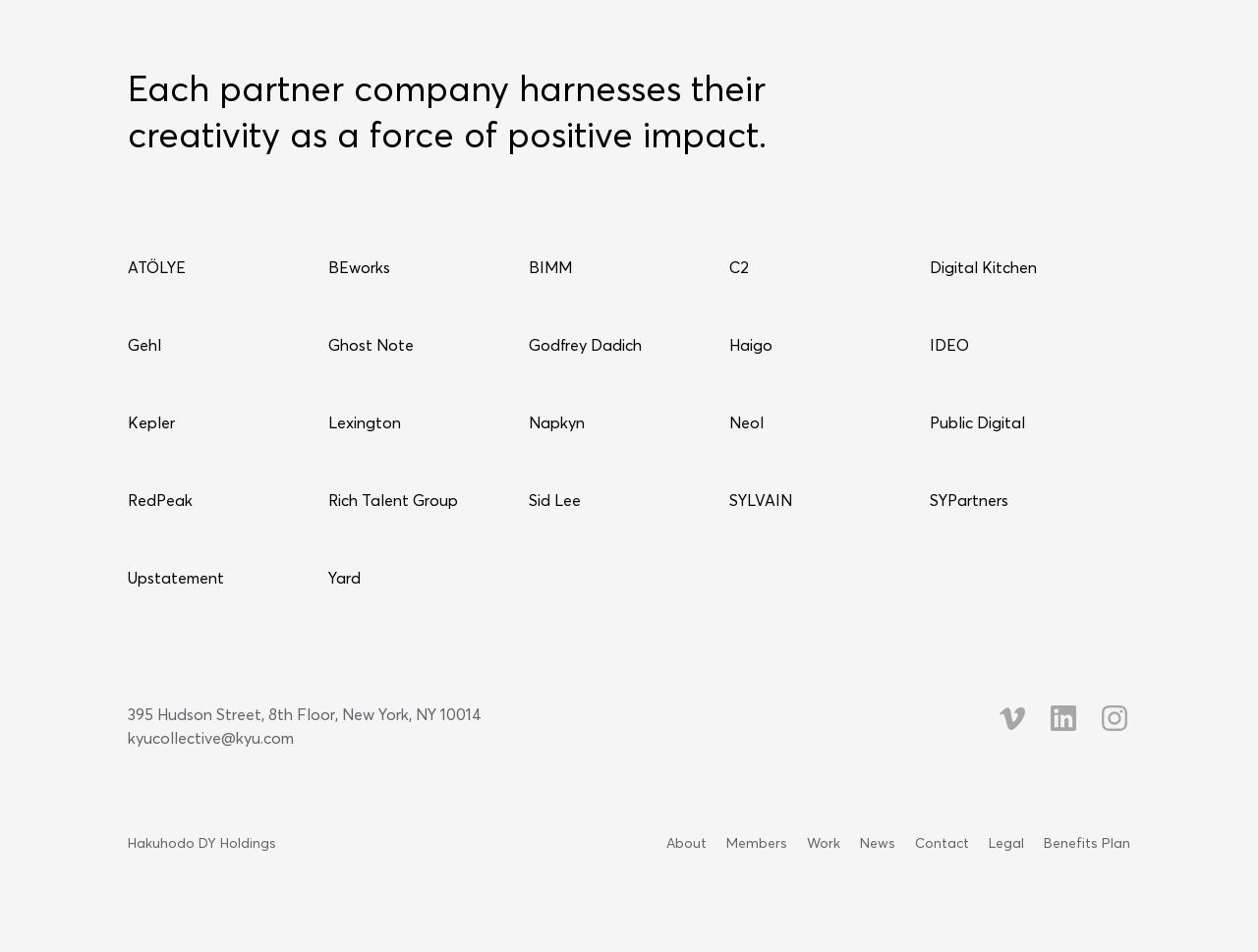Can you pinpoint the bounding box coordinates for the clickable element required for this instruction: "Contact the company"? The coordinates should be four float numbers between 0 and 1, i.e., [left, top, right, bottom].

[0.72, 0.877, 0.778, 0.895]